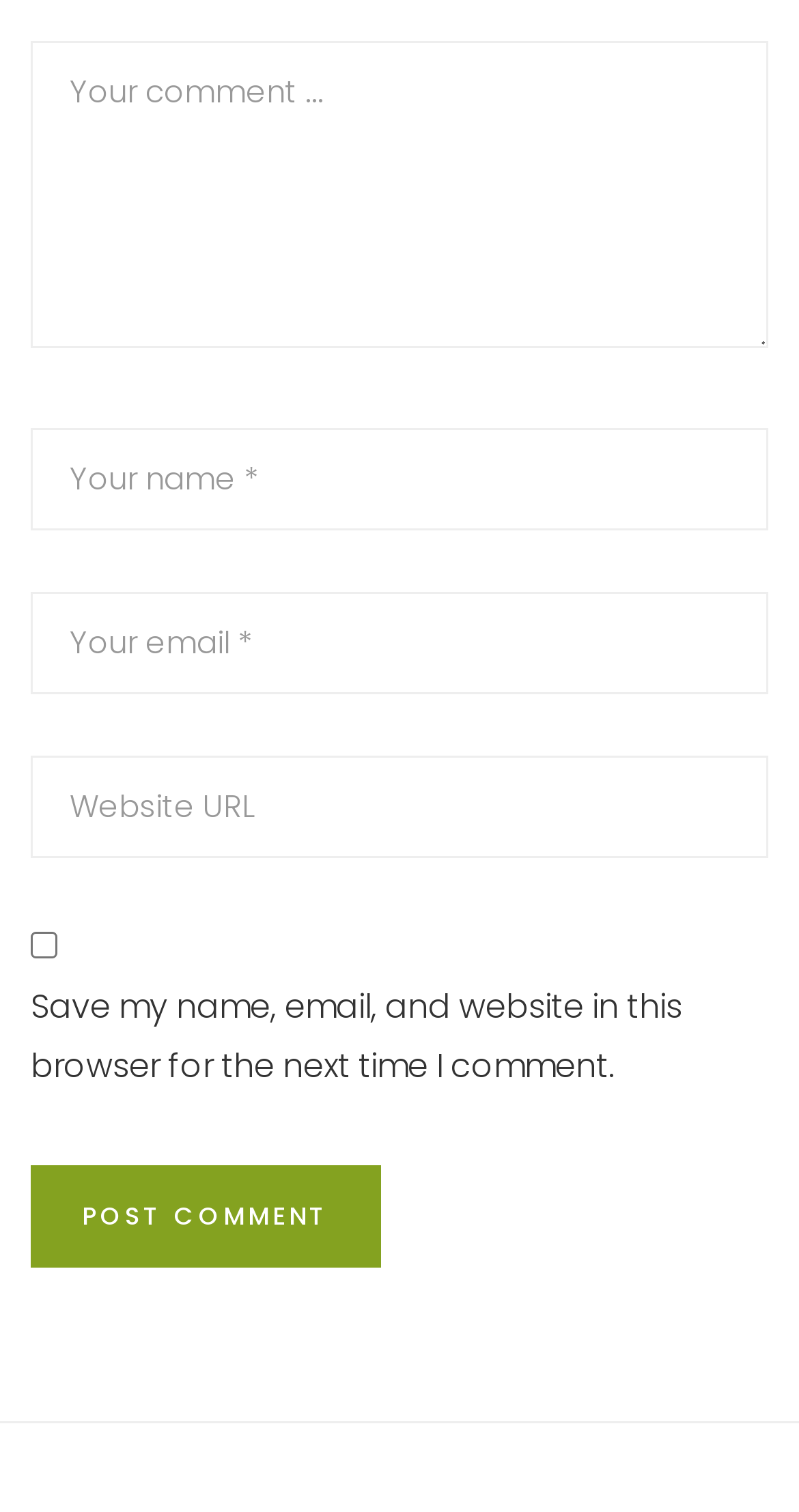How many textboxes are there for user input?
Carefully examine the image and provide a detailed answer to the question.

There are four textboxes with labels 'Your comment...', 'Your name *', 'Your email *', and 'Website URL', which are used to input the user's comment, name, email, and website URL, respectively.